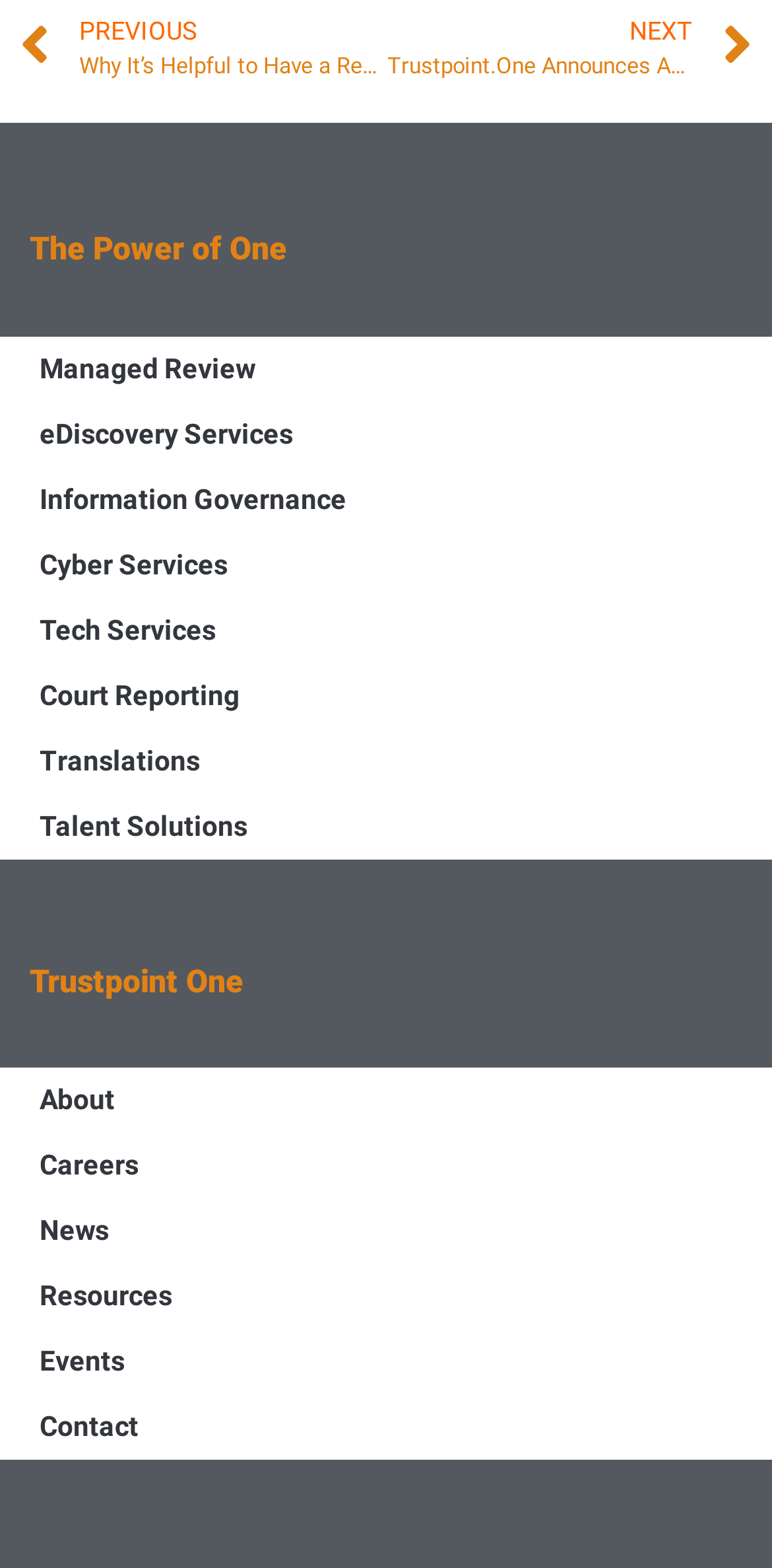Using the provided element description, identify the bounding box coordinates as (top-left x, top-left y, bottom-right x, bottom-right y). Ensure all values are between 0 and 1. Description: Managed Review

[0.0, 0.215, 1.0, 0.256]